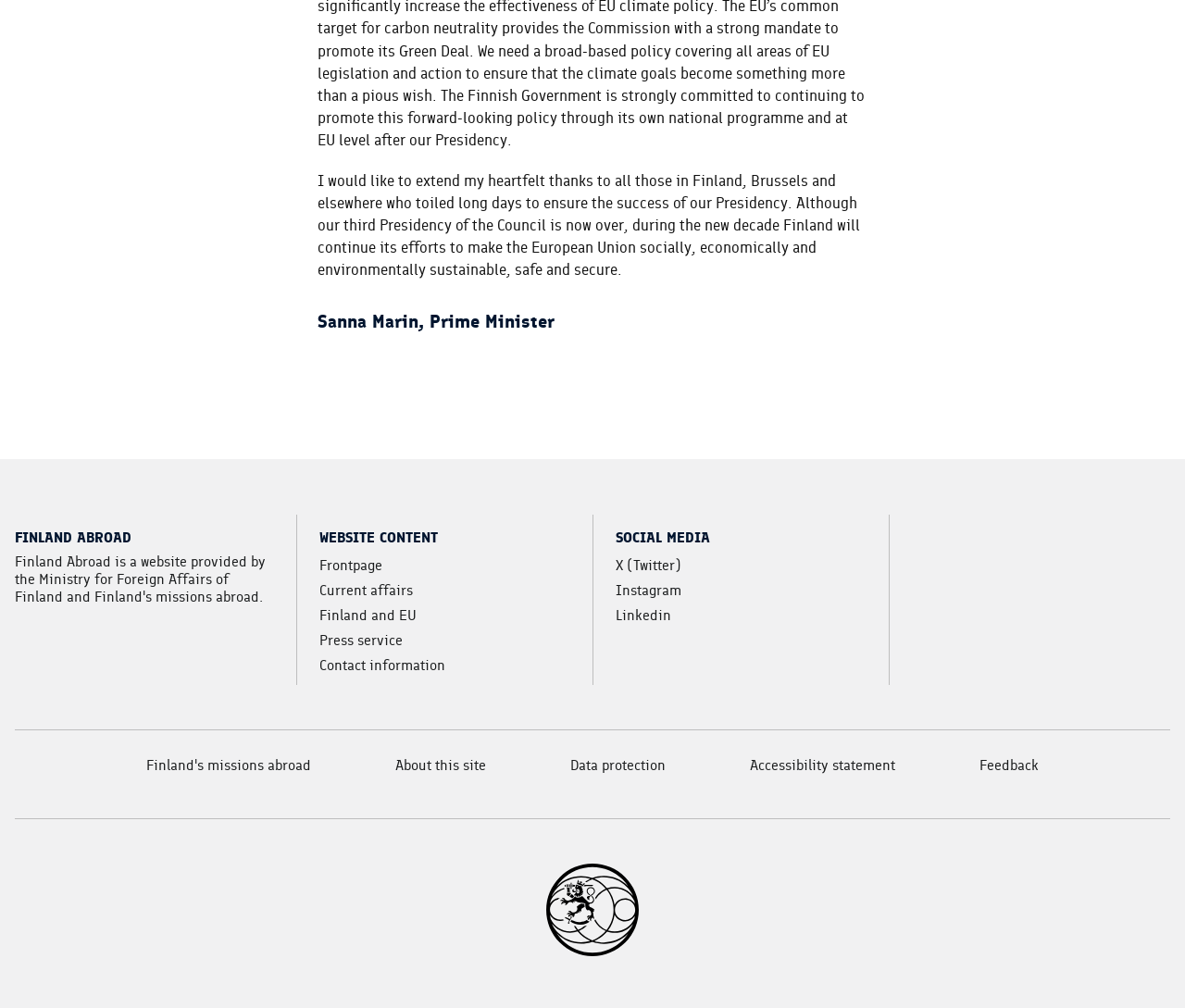What is the name of the logo in the bottom right corner? Based on the image, give a response in one word or a short phrase.

UM logo